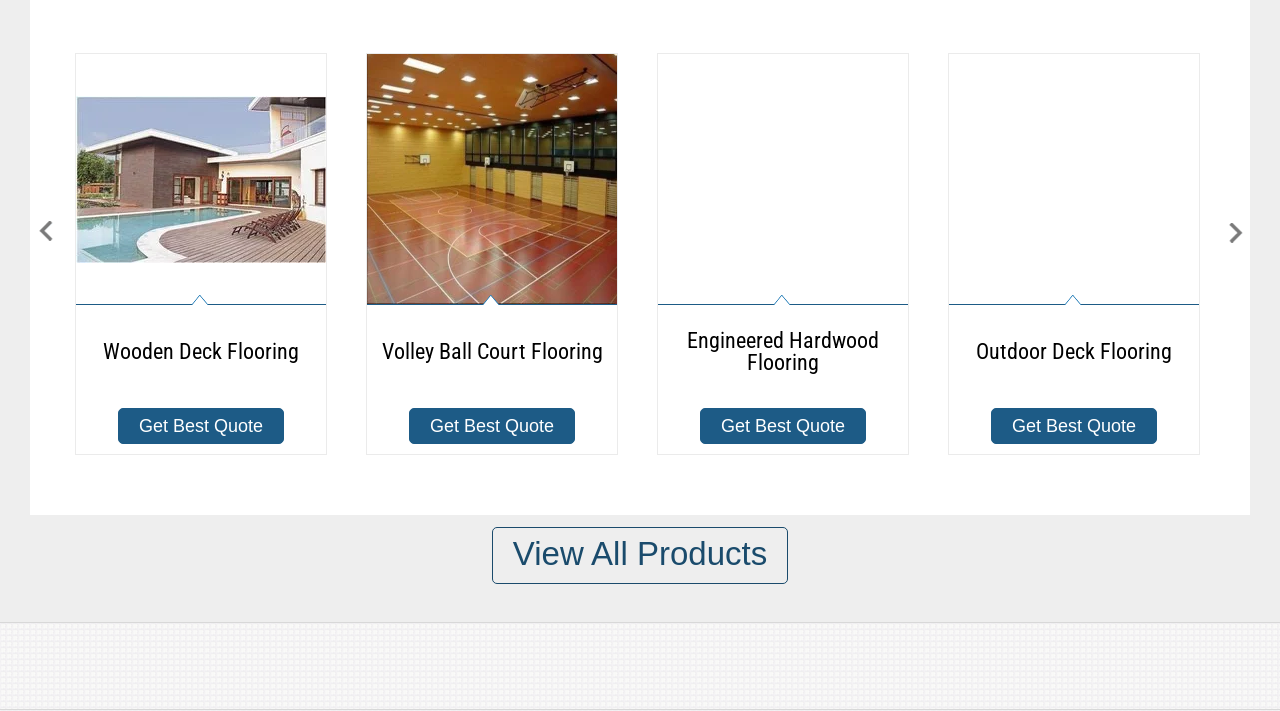Using the description "Volley Ball Court Flooring", predict the bounding box of the relevant HTML element.

[0.287, 0.076, 0.482, 0.551]